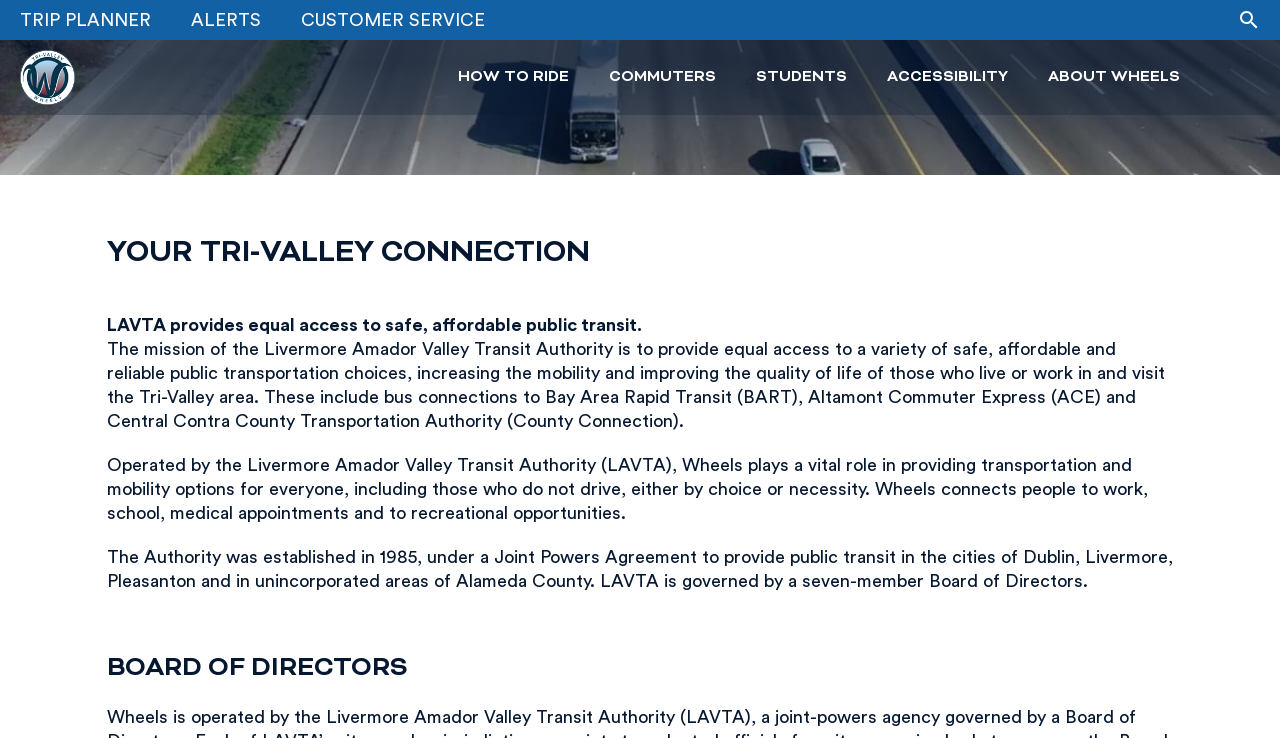Identify the bounding box coordinates of the clickable region necessary to fulfill the following instruction: "View Fares". The bounding box coordinates should be four float numbers between 0 and 1, i.e., [left, top, right, bottom].

[0.342, 0.215, 0.842, 0.275]